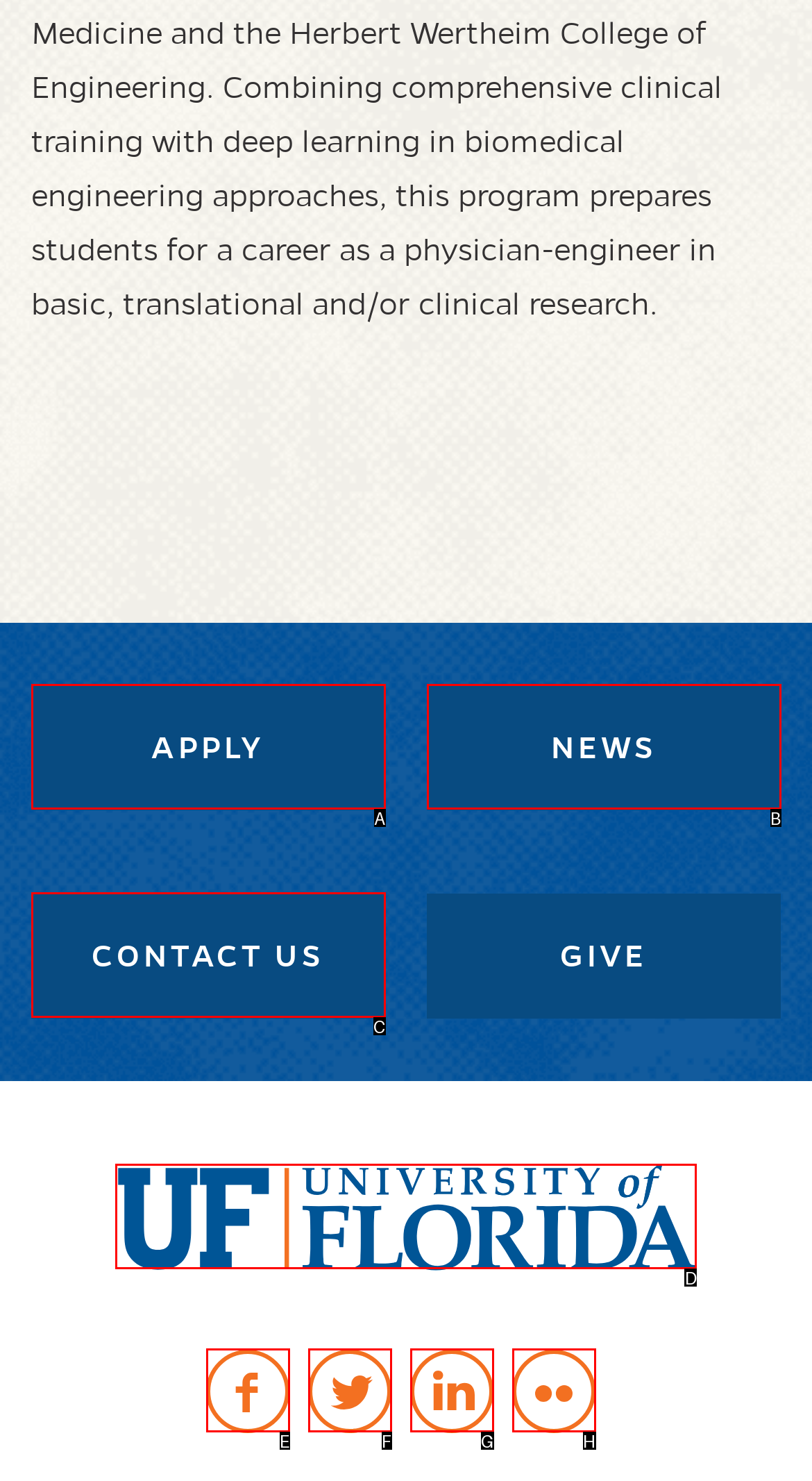Select the HTML element to finish the task: Visit University of Florida website Reply with the letter of the correct option.

D